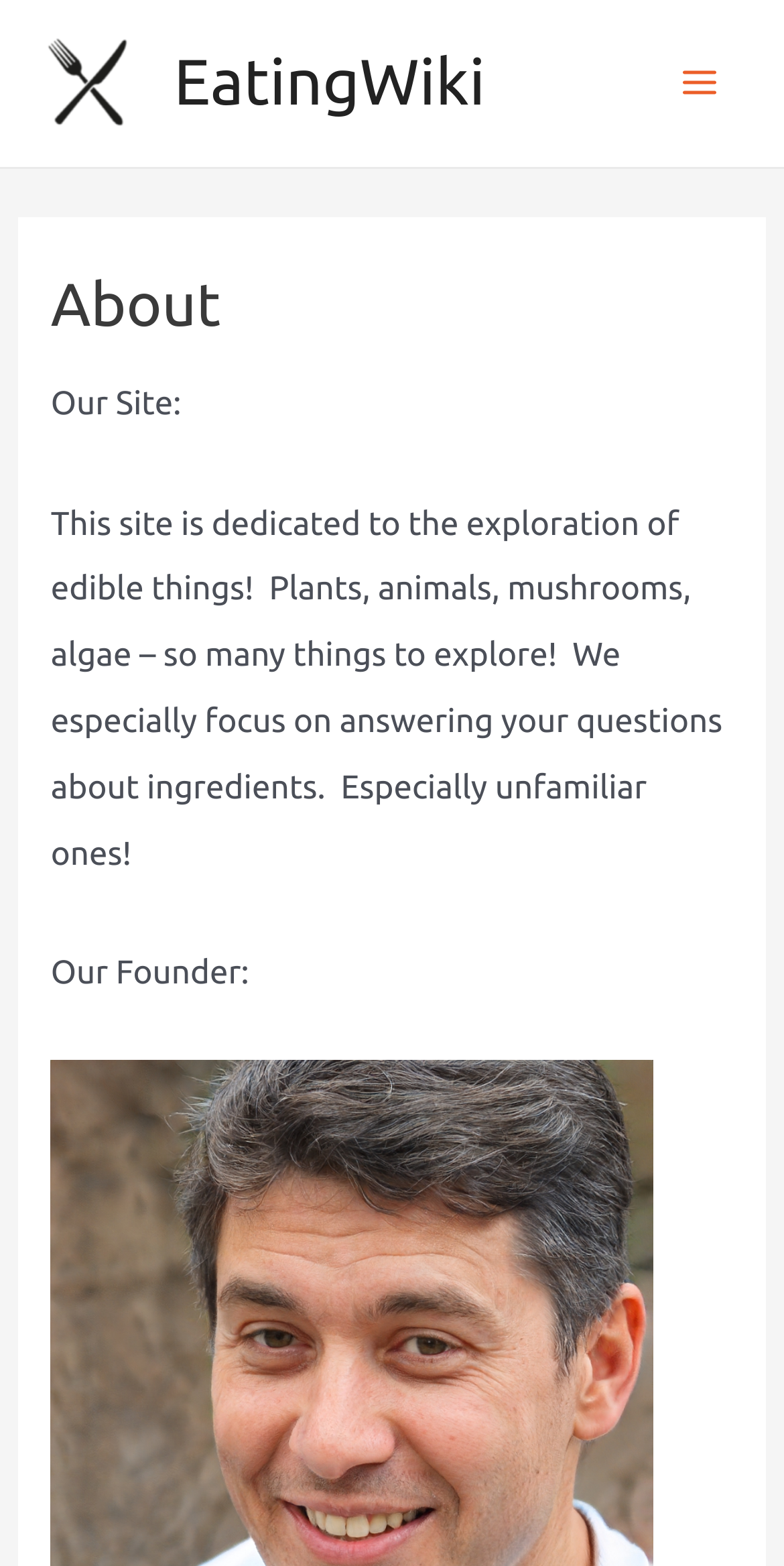Offer a thorough description of the webpage.

The webpage is about EatingWiki, a site dedicated to exploring edible things such as plants, animals, mushrooms, and algae. At the top left, there is a link to EatingWiki, accompanied by an image with the same name. Below this, there is another link to EatingWiki, taking up a significant portion of the top section of the page.

On the top right, there is a button labeled "Main Menu" that is not expanded. Next to it, there is an image. Below these elements, there is a header section that spans almost the entire width of the page. Within this section, there is a heading that reads "About".

Below the header, there are three blocks of text. The first one is a title that says "Our Site:". The second block of text is a paragraph that describes the purpose of the site, mentioning the exploration of edible things and answering questions about ingredients, especially unfamiliar ones. The third block of text is a title that says "Our Founder:", but it does not provide any additional information about the founder.

There are two images on the page, both of which are related to EatingWiki. One is located at the top left, and the other is next to the "Main Menu" button on the top right.